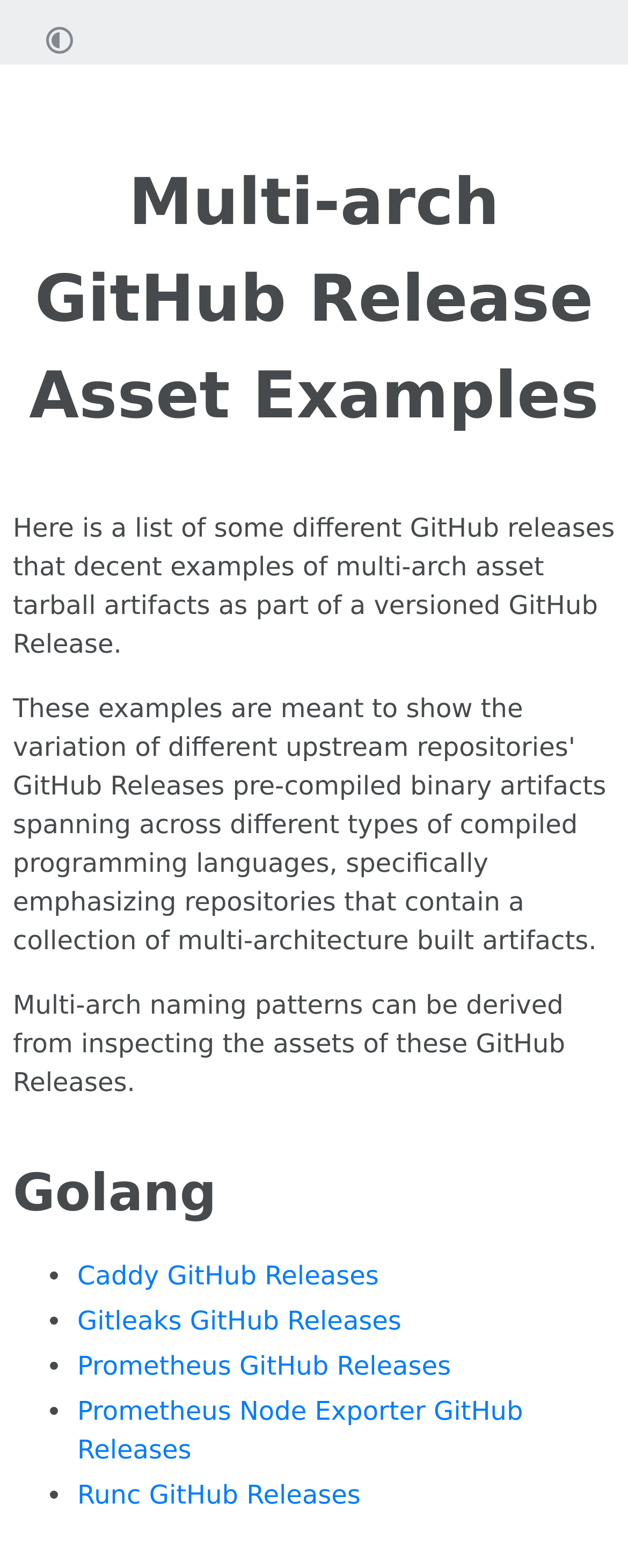What is the text of the webpage's headline?

Multi-arch GitHub Release Asset Examples